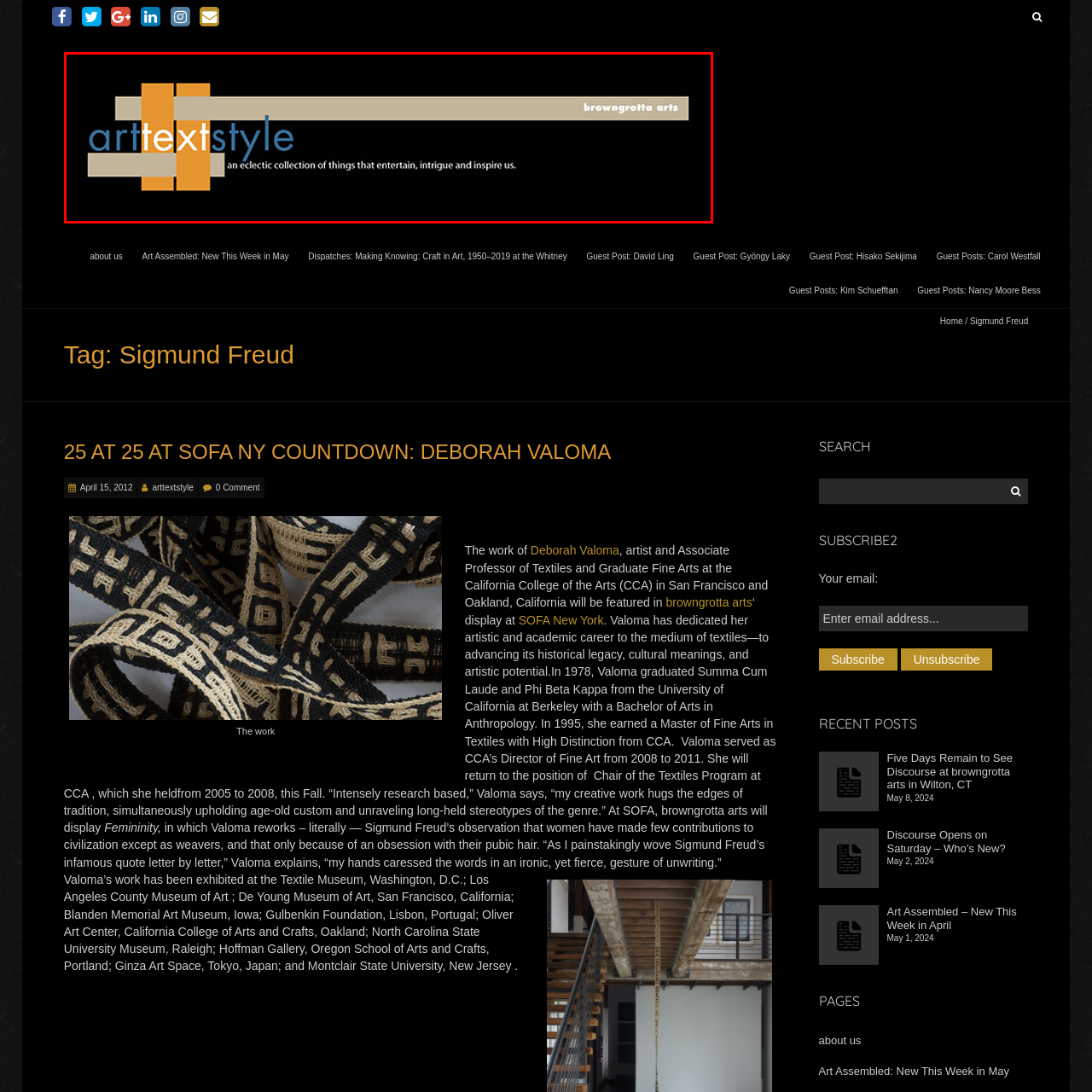Generate a detailed description of the image highlighted within the red border.

The image features a sleek and modern logo for "arttextstyle," an initiative by browngrotta arts. The design incorporates bold, geometric elements in warm orange and subtle hues that evoke a sense of creativity and sophistication. Below the logo, an inviting tagline reads, "an eclectic collection of things that entertain, intrigue and inspire us," encapsulating the essence of the platform’s mission to celebrate art and creativity. The overall aesthetic is minimalist yet impactful, set against a dark background that enhances the vibrancy of the colors used. This visual identity reflects a commitment to promoting artistic expression and innovation within the realm of contemporary artistic practice.